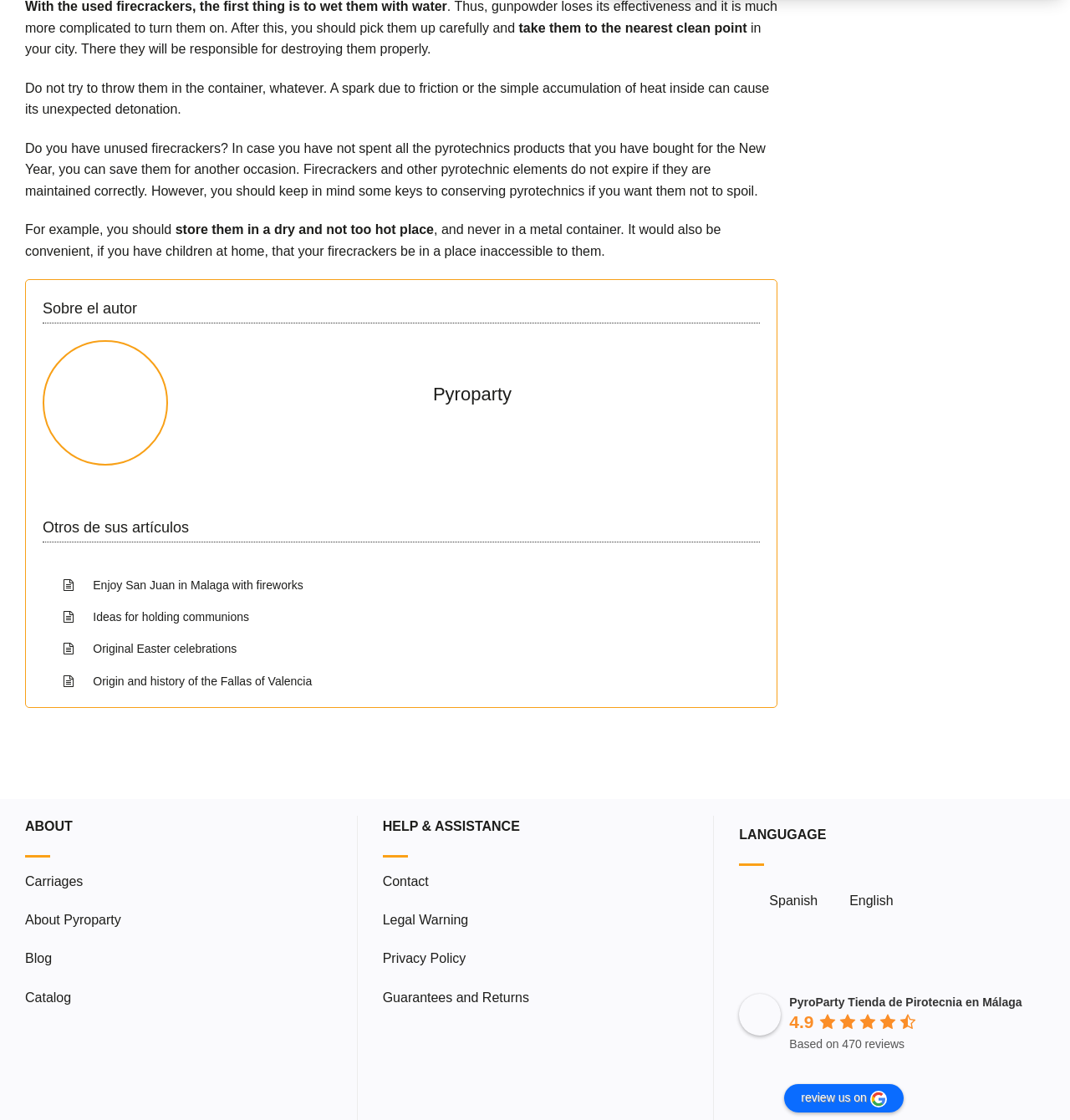Carefully examine the image and provide an in-depth answer to the question: What is the name of the author of the article?

The webpage does not explicitly mention the name of the author of the article. However, it does provide a link to 'Sobre el autor' which may lead to more information about the author.